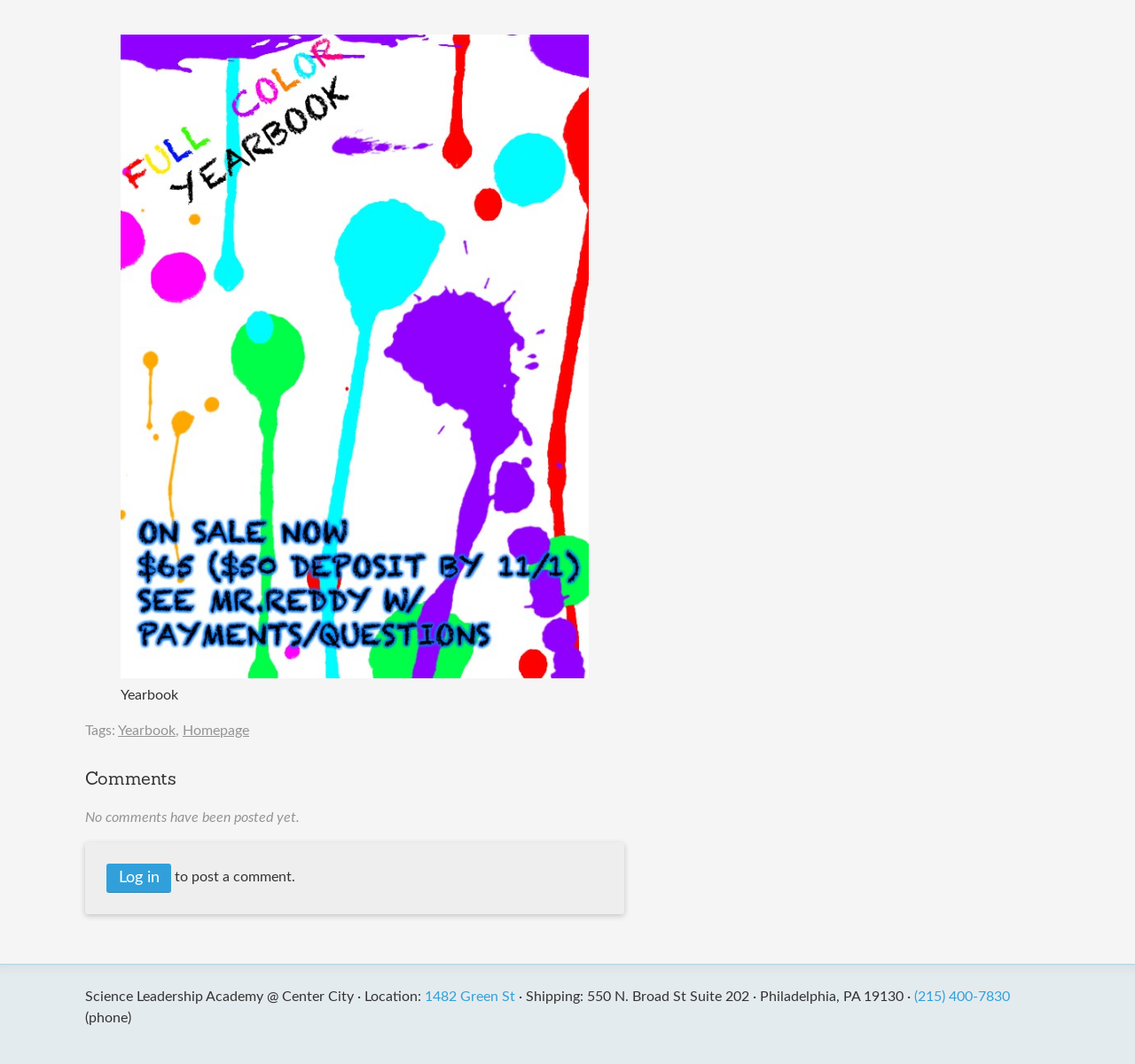Using the element description: "UHMW", determine the bounding box coordinates. The coordinates should be in the format [left, top, right, bottom], with values between 0 and 1.

None